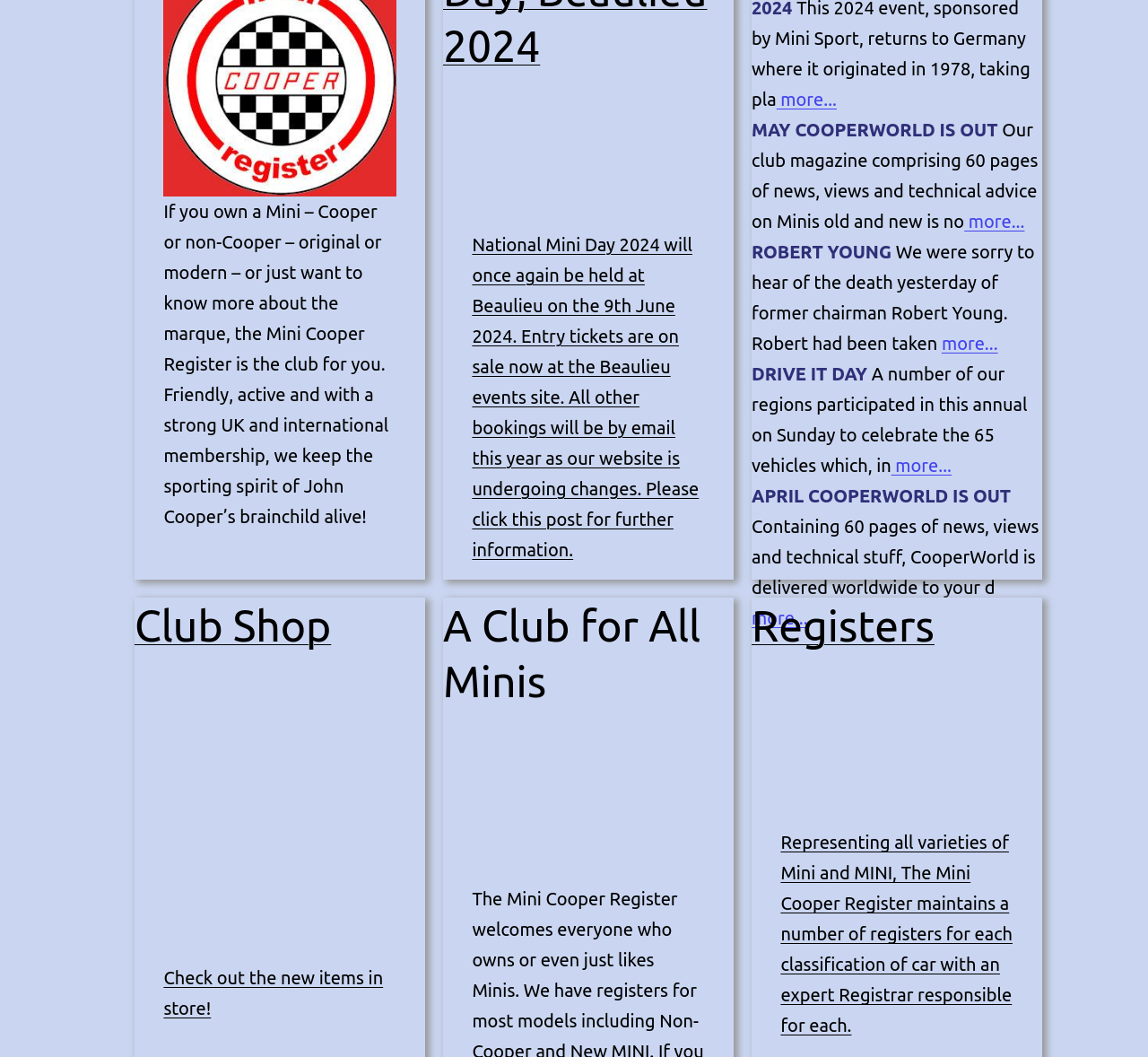Identify the bounding box coordinates of the HTML element based on this description: "more...".

[0.776, 0.43, 0.829, 0.45]